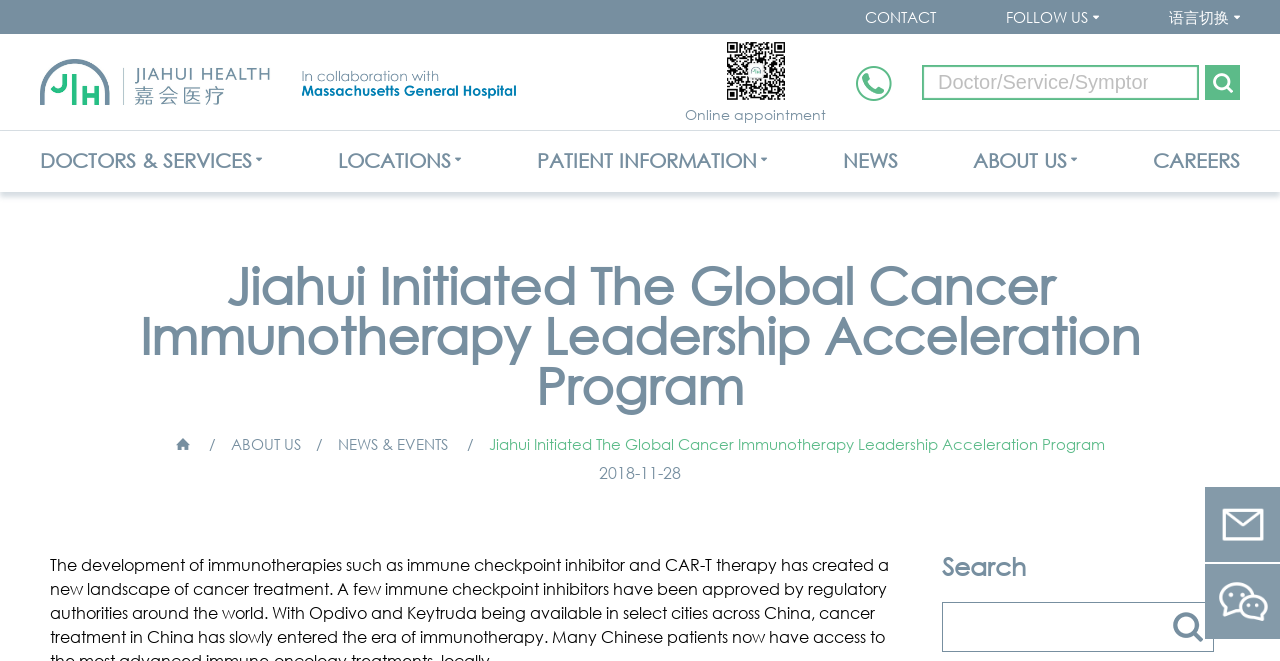Locate the bounding box coordinates of the clickable part needed for the task: "Click the link '1475'".

None